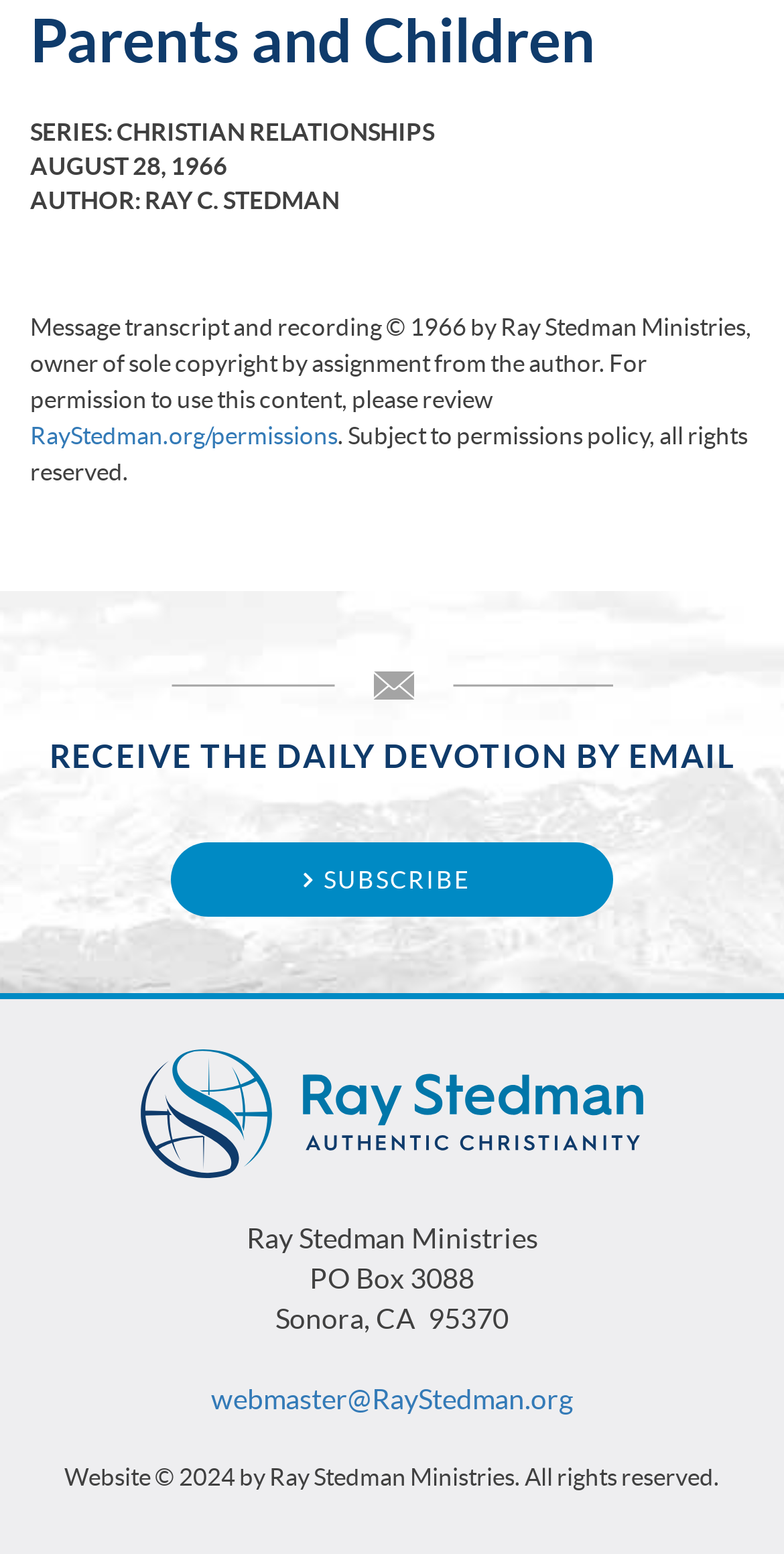What is the name of the ministry?
Please provide a single word or phrase as the answer based on the screenshot.

RAY STEDMAN MINISTRIES